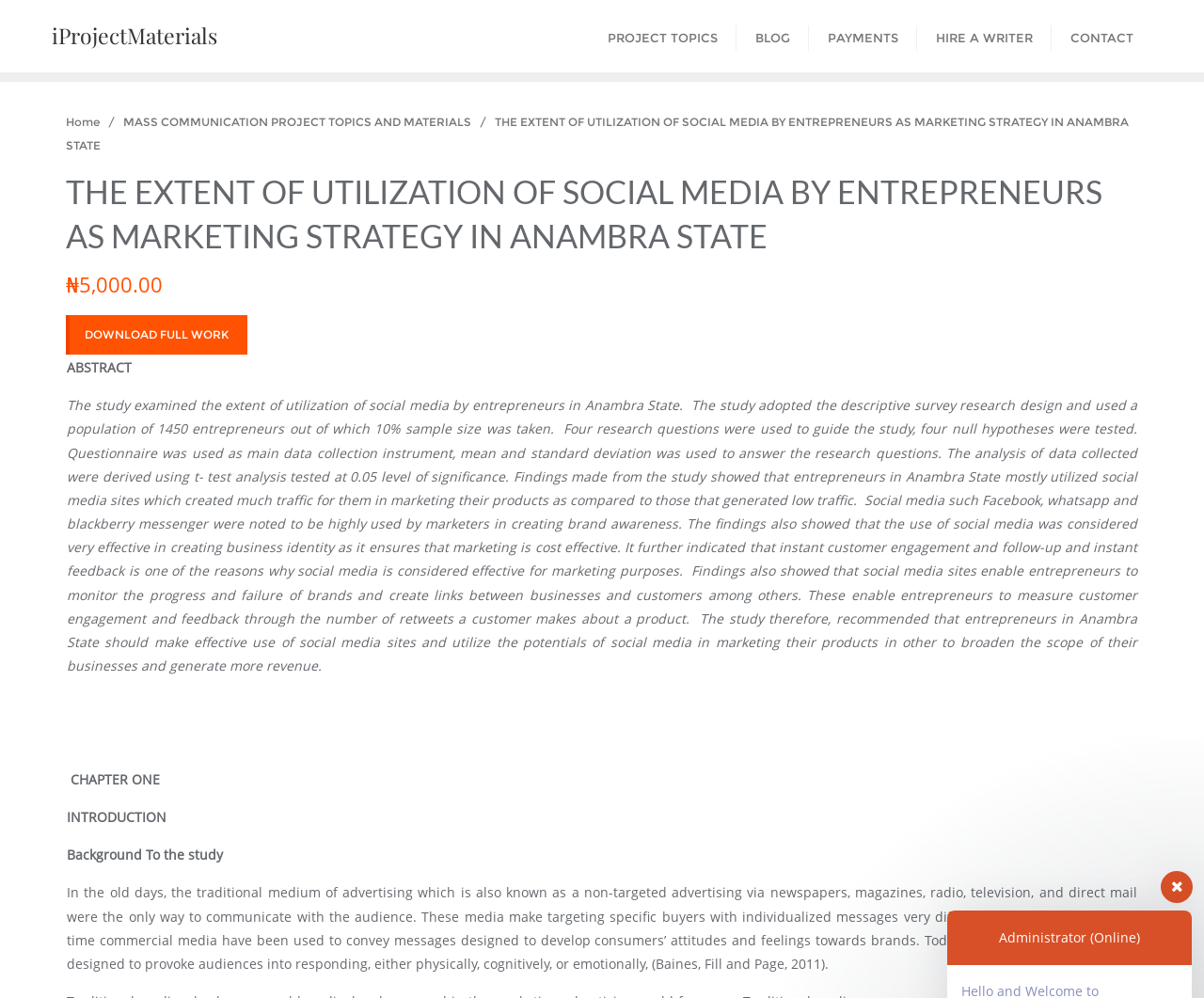What is the purpose of social media in marketing?
Use the image to answer the question with a single word or phrase.

Creating brand awareness